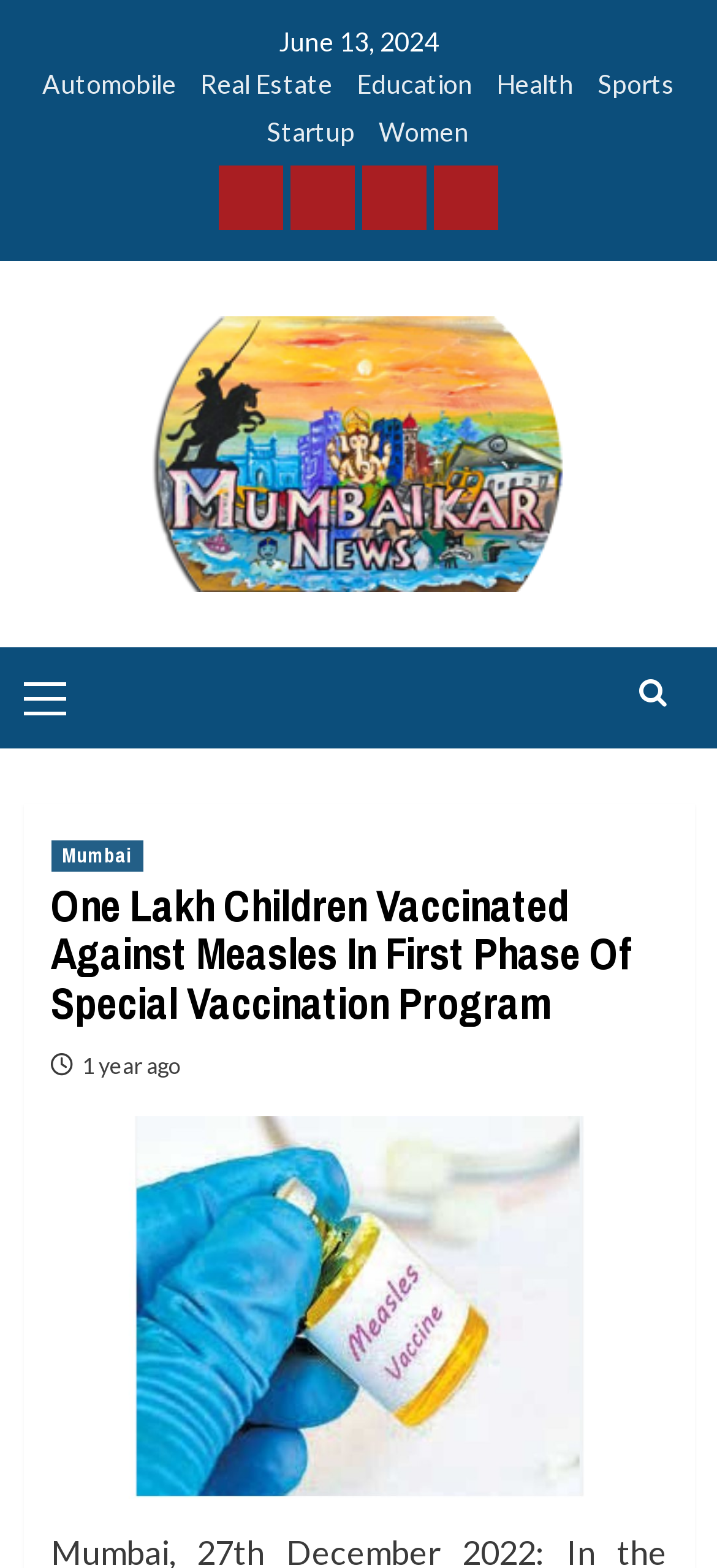Please use the details from the image to answer the following question comprehensively:
What is the name of the news portal?

The name of the news portal is Mumbaikar News, which is mentioned at the top of the webpage, along with an image, indicating that it is a news portal focused on Mumbai or the Mumbai region.